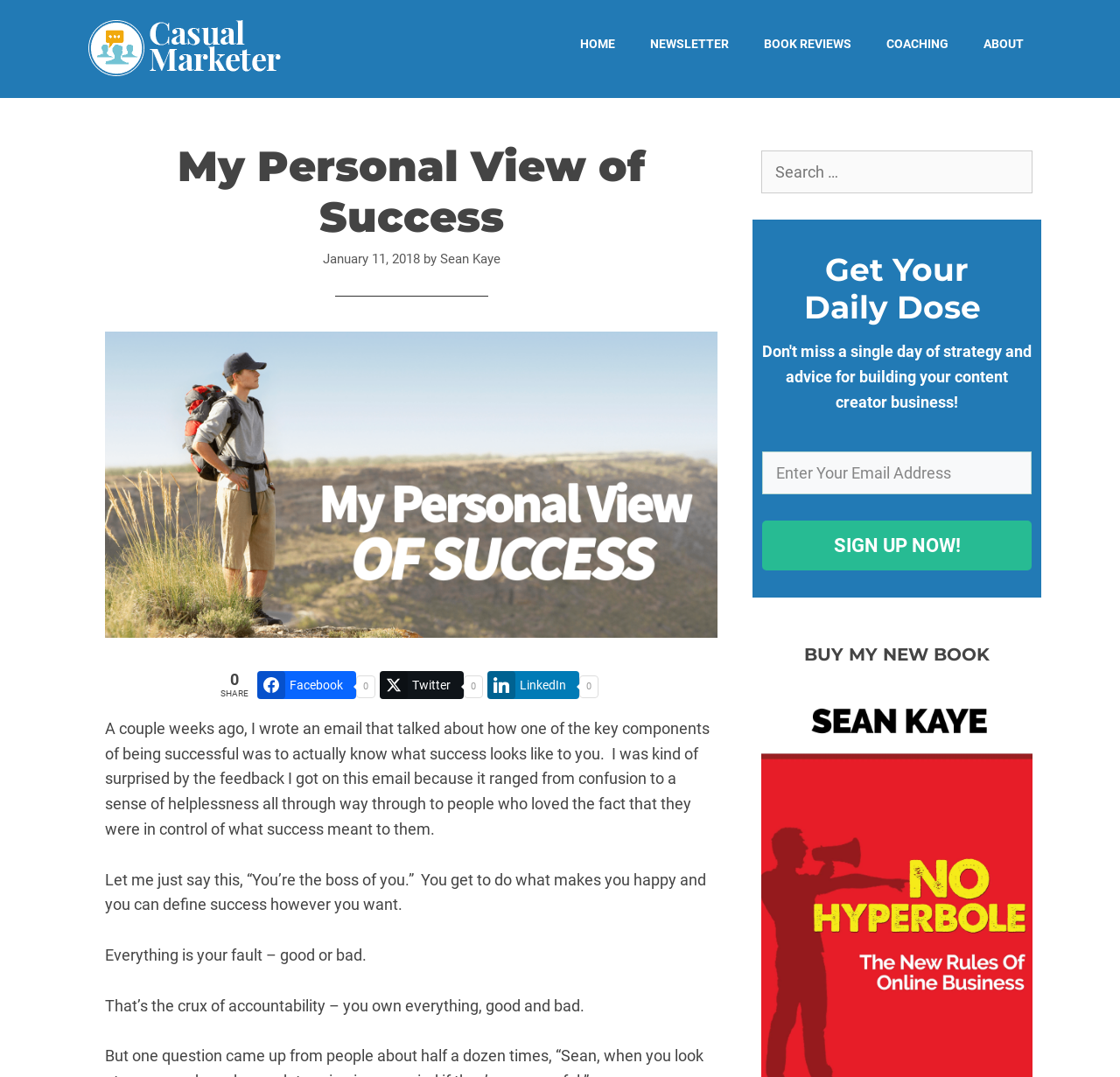Carefully observe the image and respond to the question with a detailed answer:
What is the purpose of the search box?

The search box is located in the complementary section of the webpage, and it has a label 'Search for:', which suggests that its purpose is to allow users to search the website for specific content.